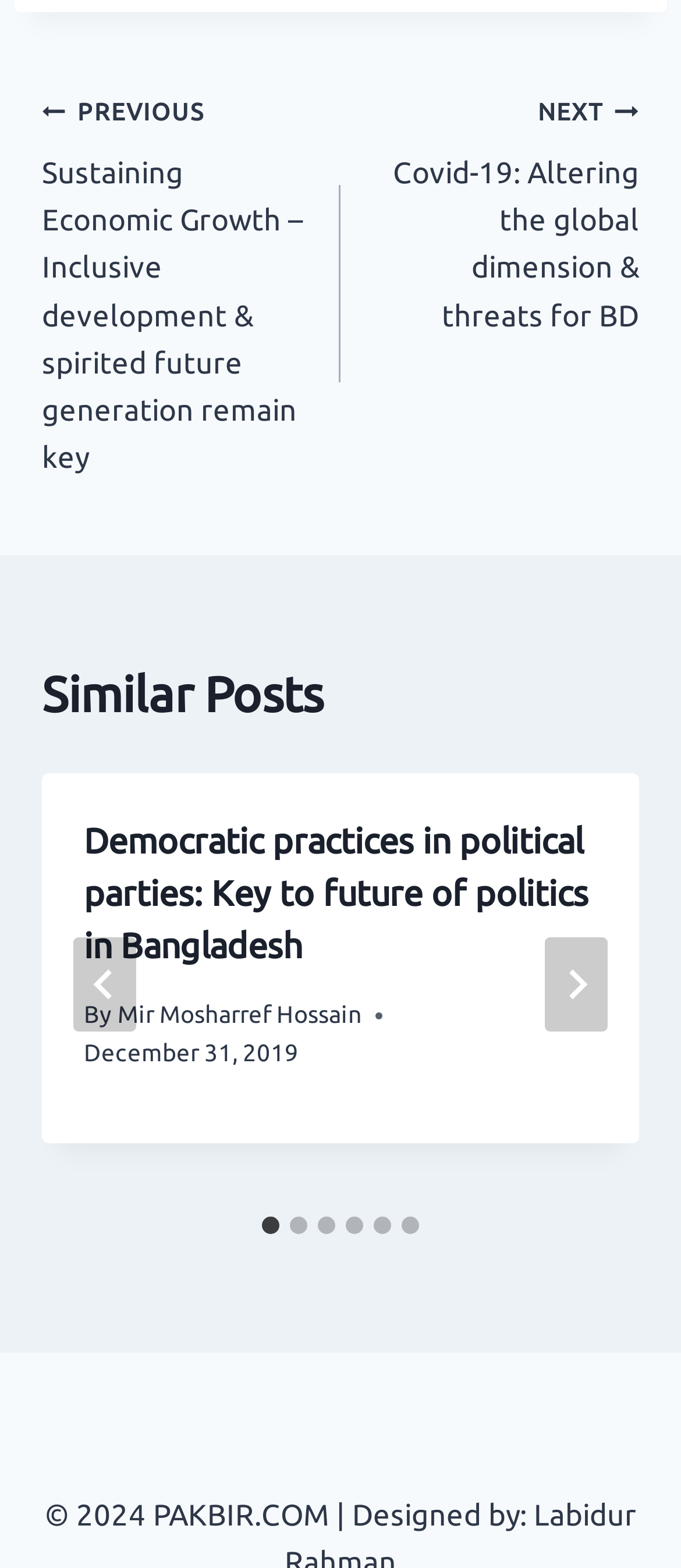Please examine the image and answer the question with a detailed explanation:
How many slides are there in the post?

I found the number of slides by looking at the tablist element, which contains 6 tabs labeled 'Go to slide 1' to 'Go to slide 6'. This indicates that there are 6 slides in the post.